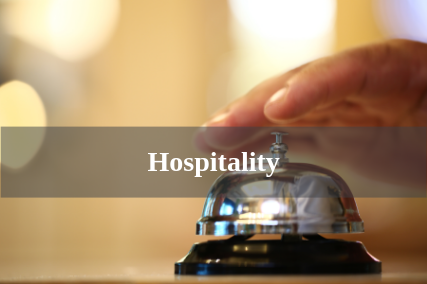Explain the image thoroughly, mentioning every notable detail.

The image showcases a close-up of a hand reaching towards a classic service bell, symbolizing the essence of hospitality. The background features a soft blur, suggesting a warm and inviting atmosphere typical of a hotel or customer service environment. Embodying the spirit of welcome and assistance, the bell stands as a call to action for guests seeking attention or service. Overlaying the image is a transparent banner with the word "Hospitality," emphasizing the theme of service excellence and customer-centric care. This visual representation captures the essence of the hospitality industry, where every detail matters in ensuring a positive guest experience.